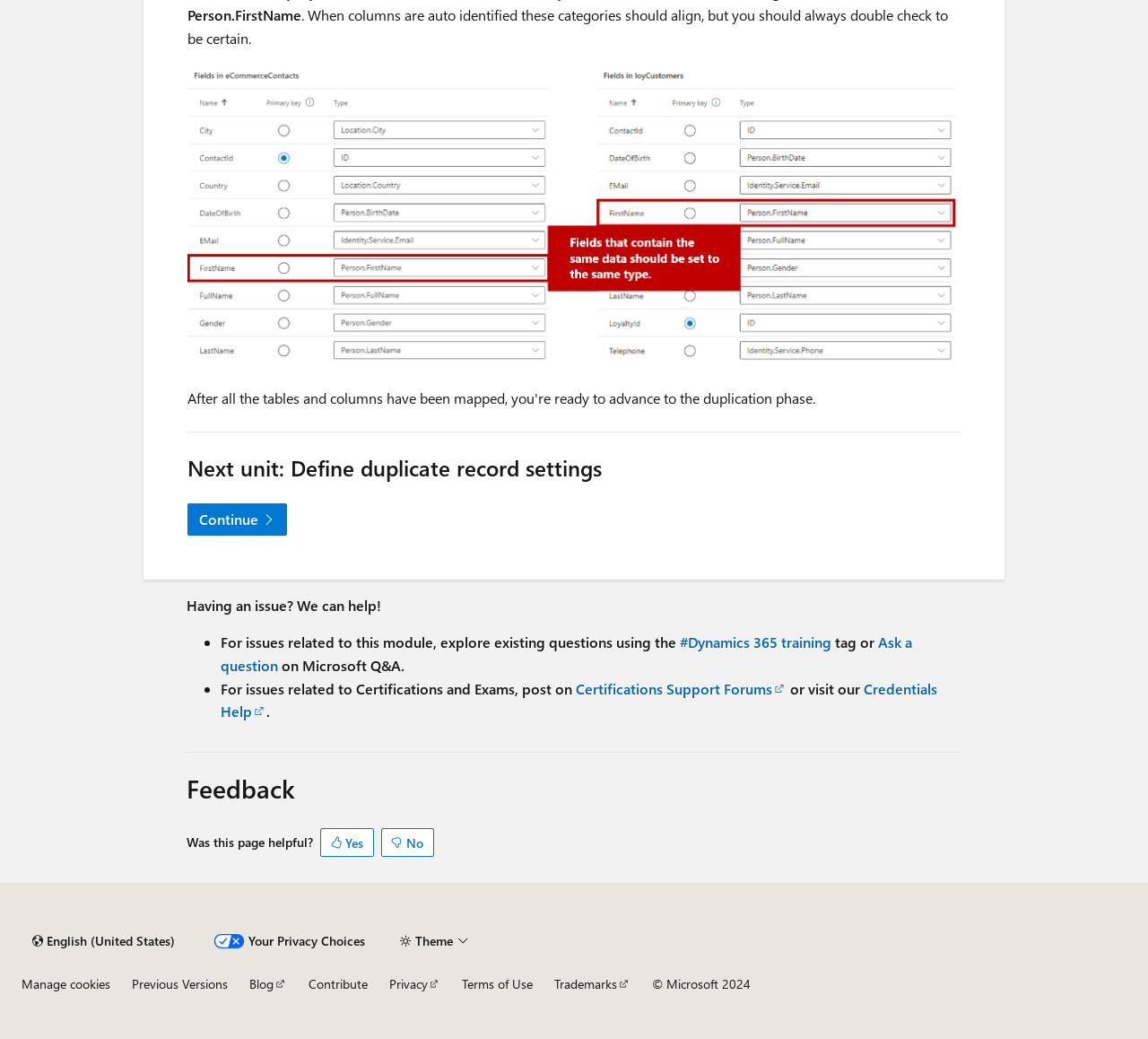Pinpoint the bounding box coordinates of the element to be clicked to execute the instruction: "Select a different content language".

[0.019, 0.892, 0.162, 0.919]